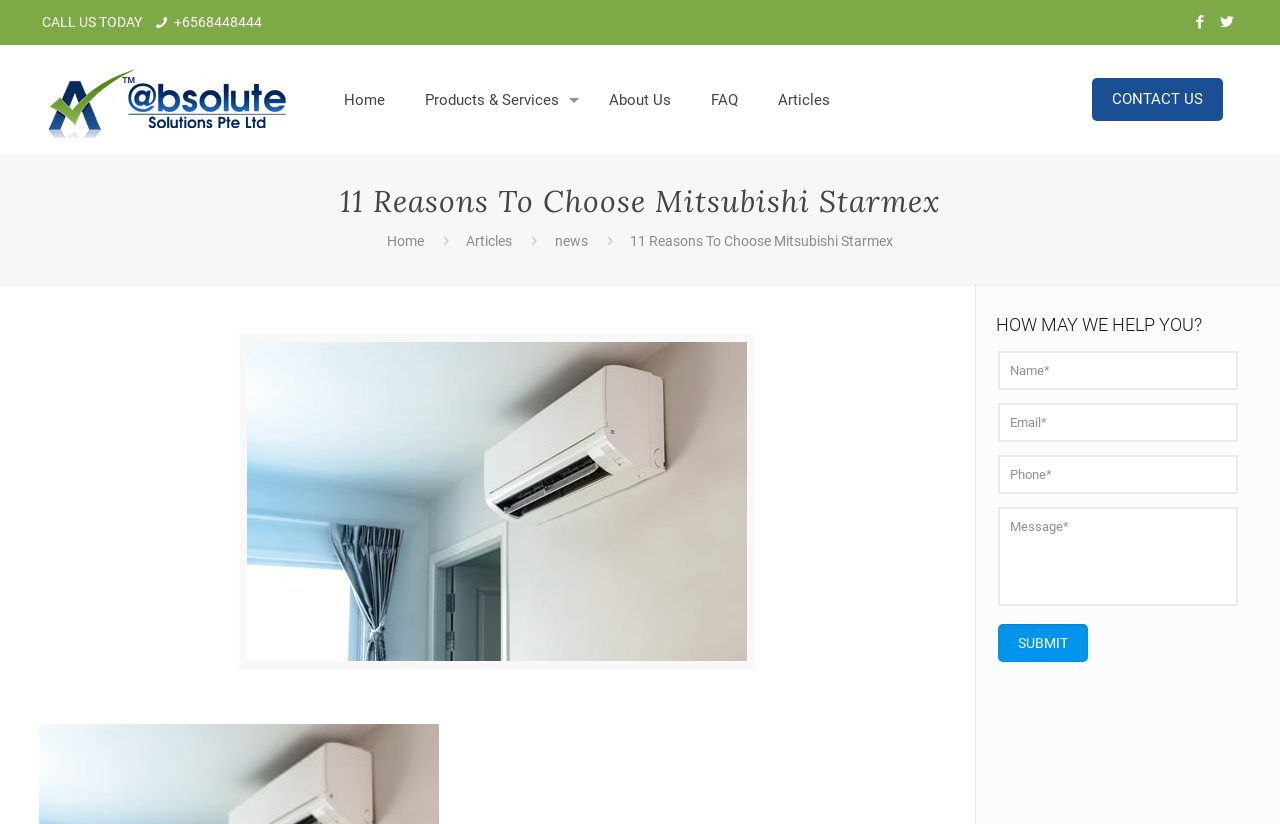What can you do on this webpage?
Respond with a short answer, either a single word or a phrase, based on the image.

Contact Us